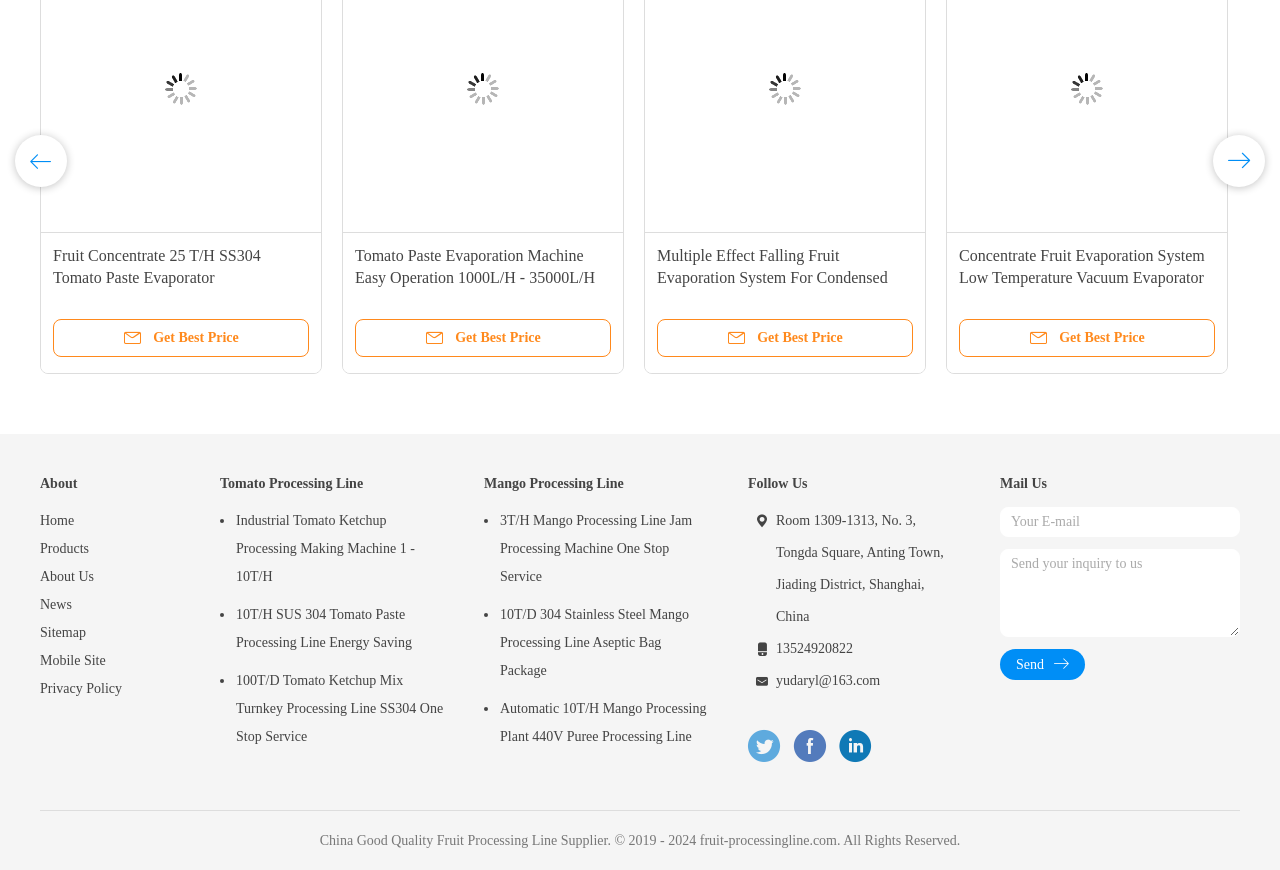Based on the element description, predict the bounding box coordinates (top-left x, top-left y, bottom-right x, bottom-right y) for the UI element in the screenshot: parent_node: Mail Us placeholder="Your E-mail"

[0.781, 0.583, 0.969, 0.617]